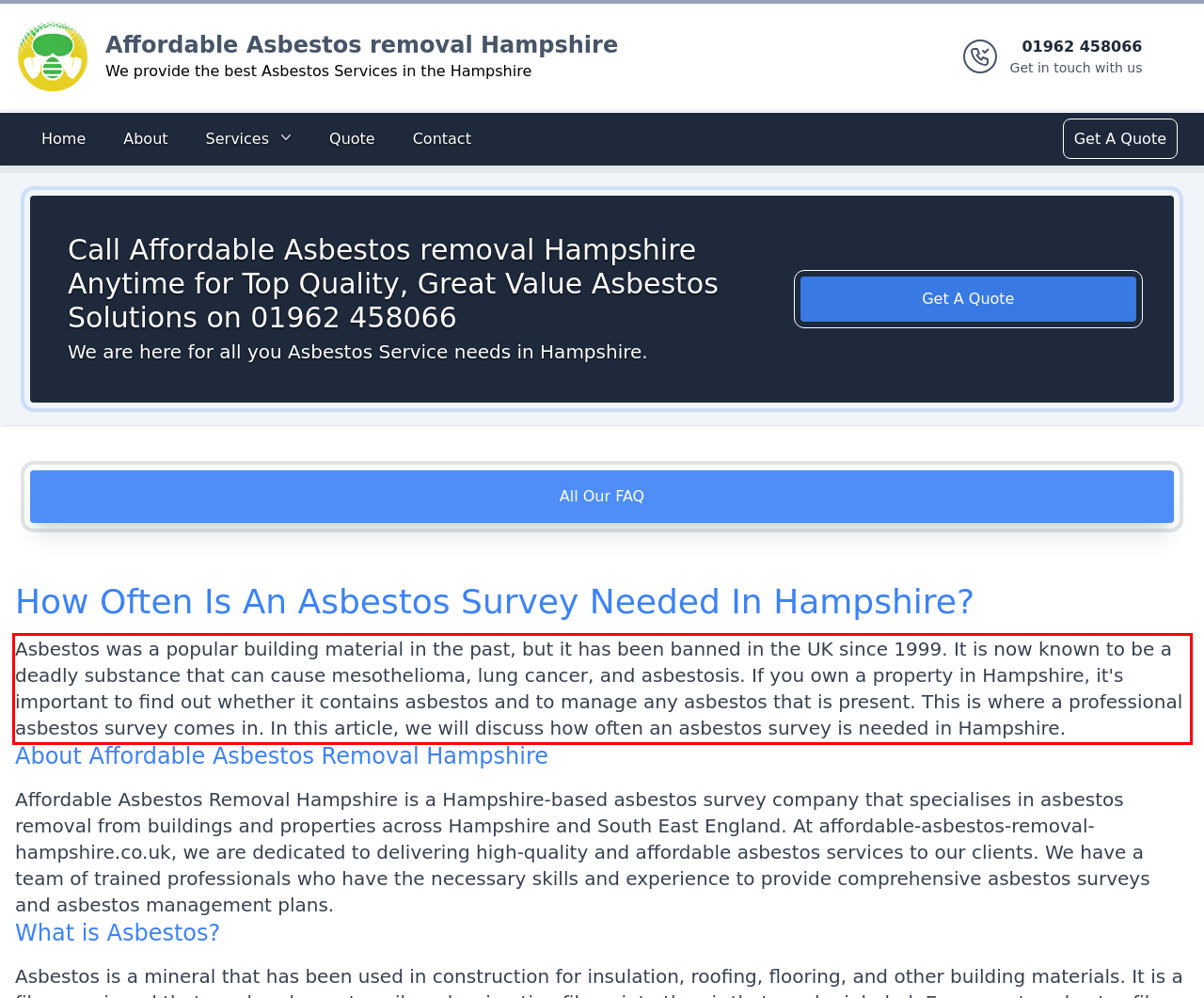Please identify and extract the text from the UI element that is surrounded by a red bounding box in the provided webpage screenshot.

Asbestos was a popular building material in the past, but it has been banned in the UK since 1999. It is now known to be a deadly substance that can cause mesothelioma, lung cancer, and asbestosis. If you own a property in Hampshire, it's important to find out whether it contains asbestos and to manage any asbestos that is present. This is where a professional asbestos survey comes in. In this article, we will discuss how often an asbestos survey is needed in Hampshire.